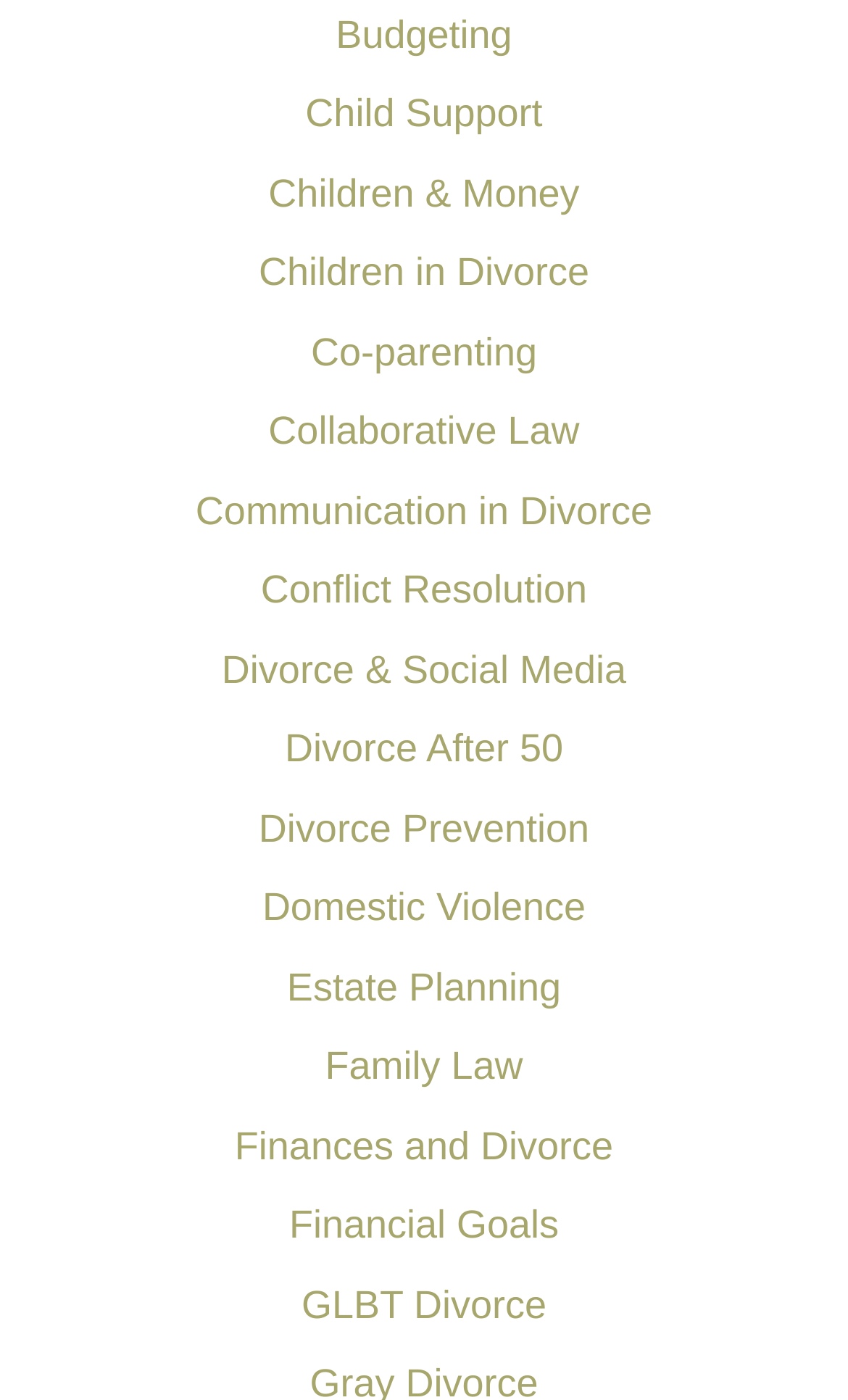From the screenshot, find the bounding box of the UI element matching this description: "Divorce & Social Media". Supply the bounding box coordinates in the form [left, top, right, bottom], each a float between 0 and 1.

[0.261, 0.462, 0.739, 0.509]